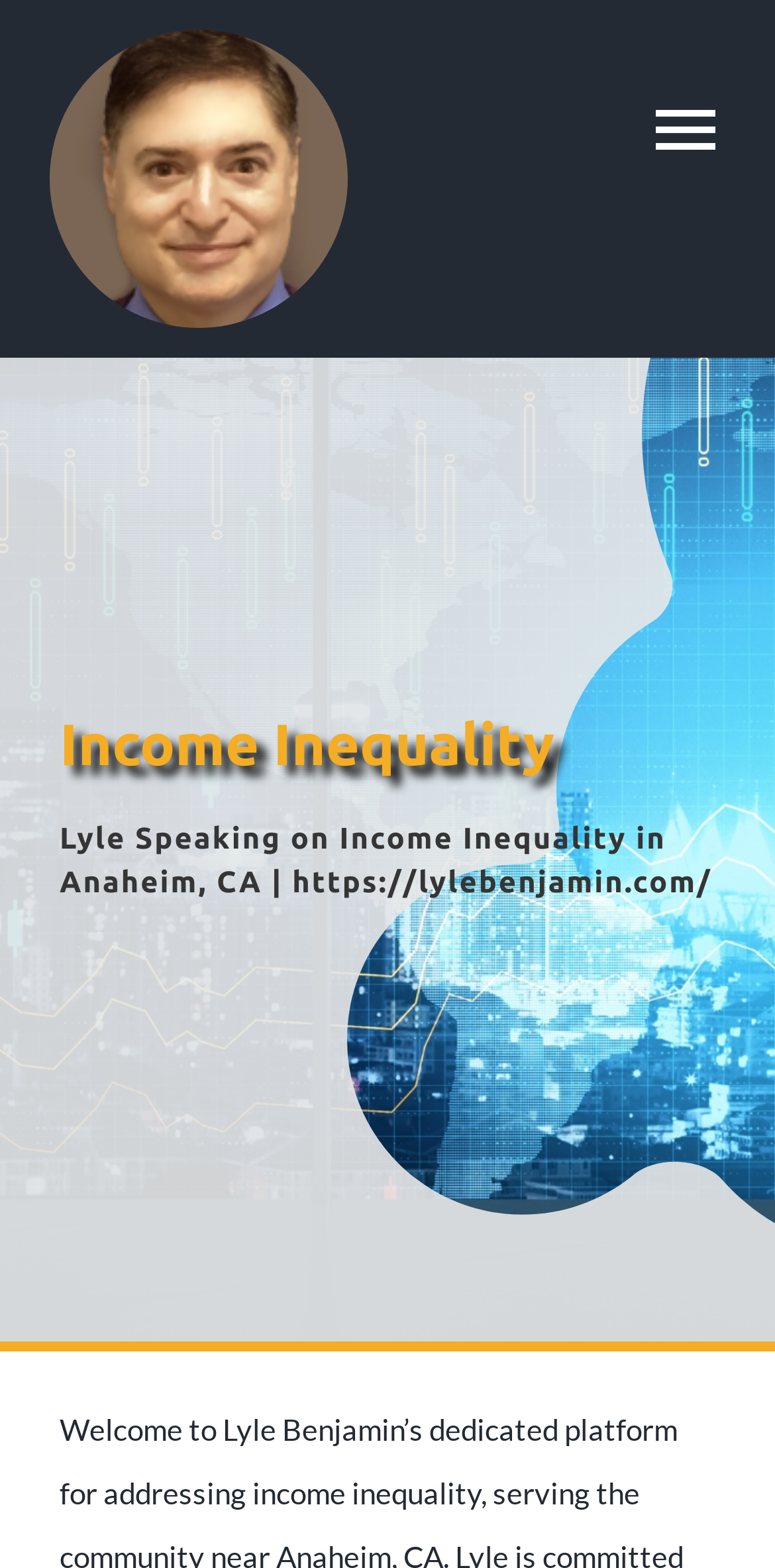Identify the bounding box coordinates of the section that should be clicked to achieve the task described: "Visit the Contact page".

[0.0, 0.229, 1.0, 0.324]